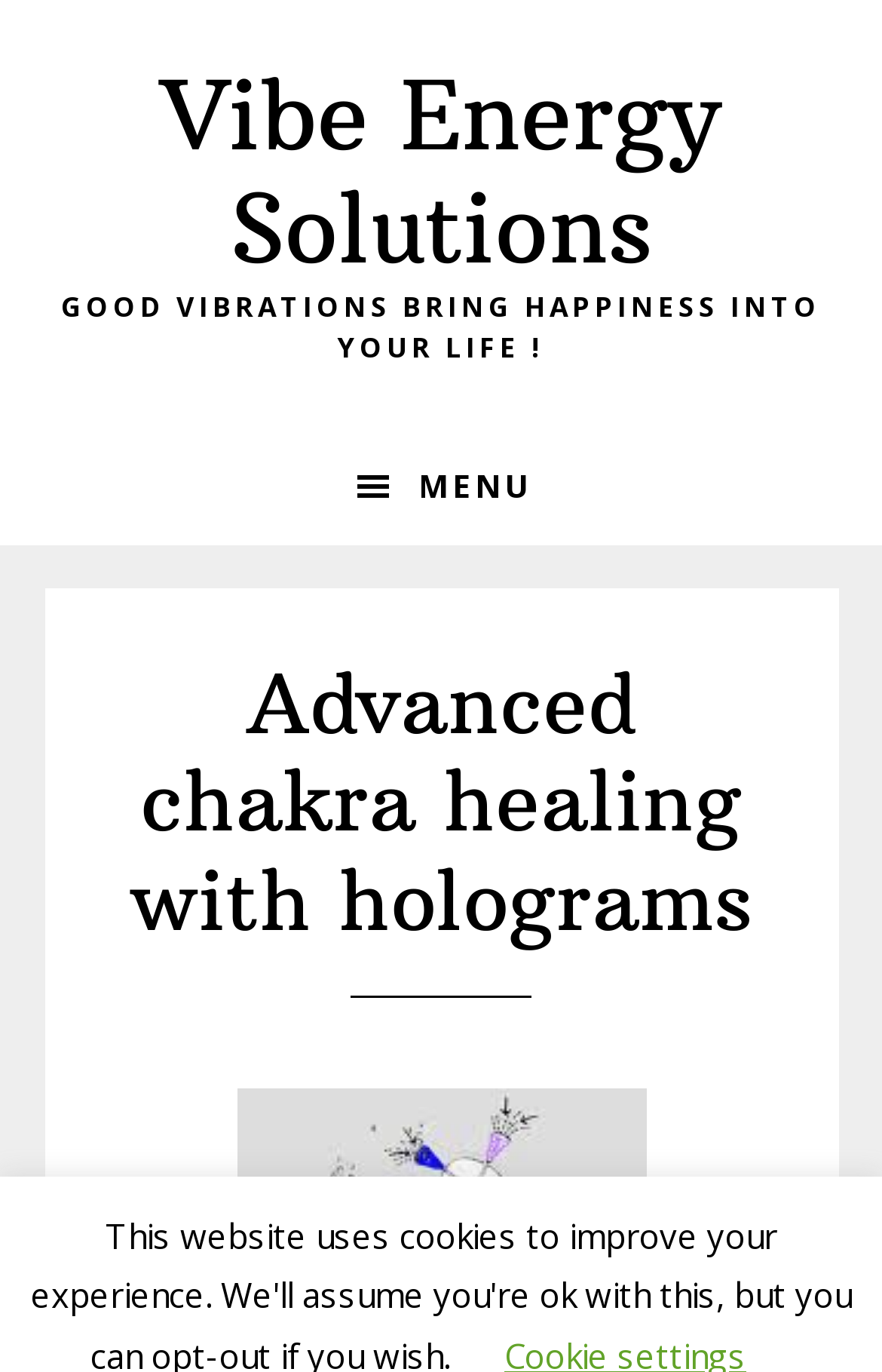Extract the main title from the webpage.

Advanced chakra healing with holograms